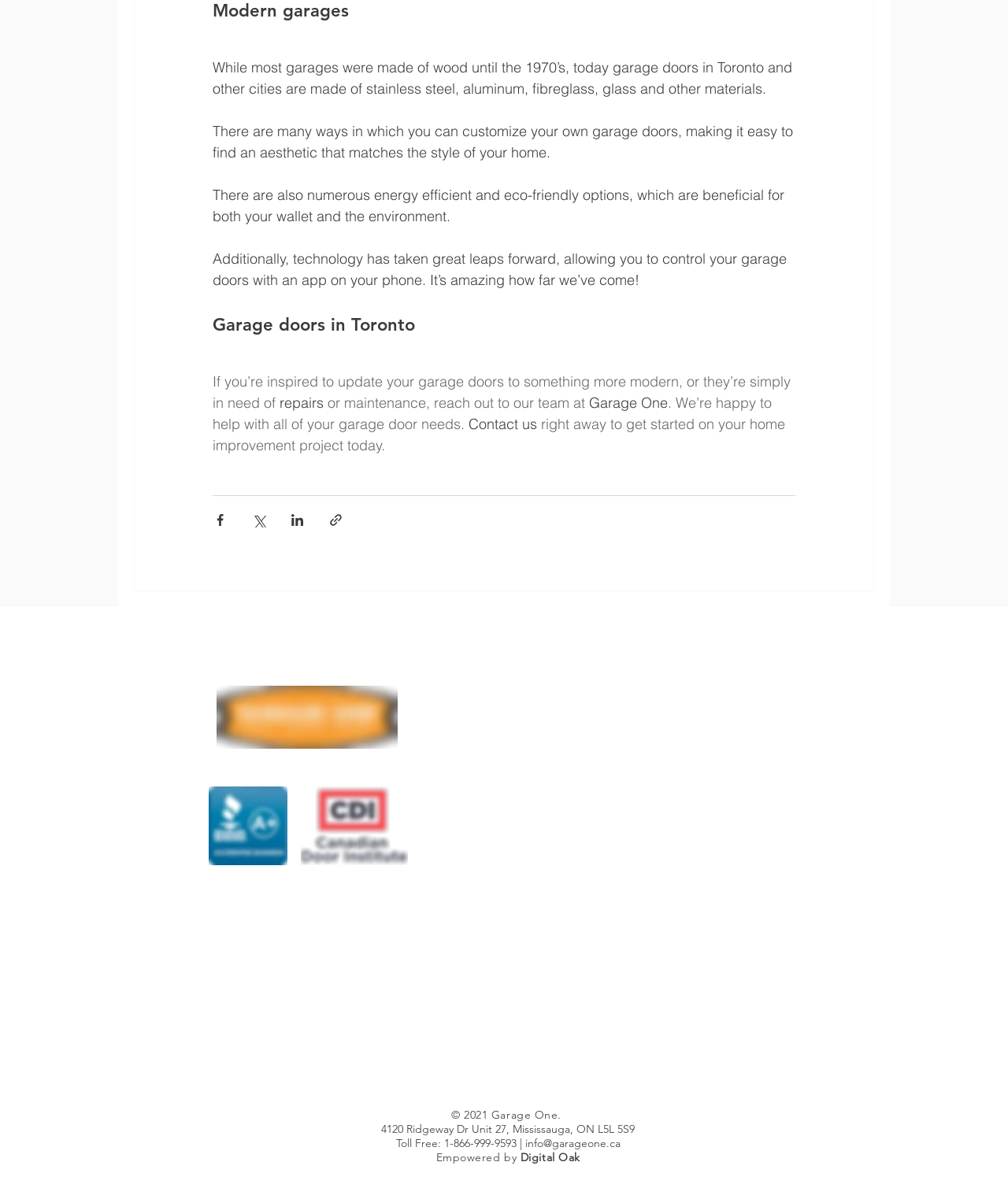Answer the question in one word or a short phrase:
How can you control your garage doors?

with an app on your phone